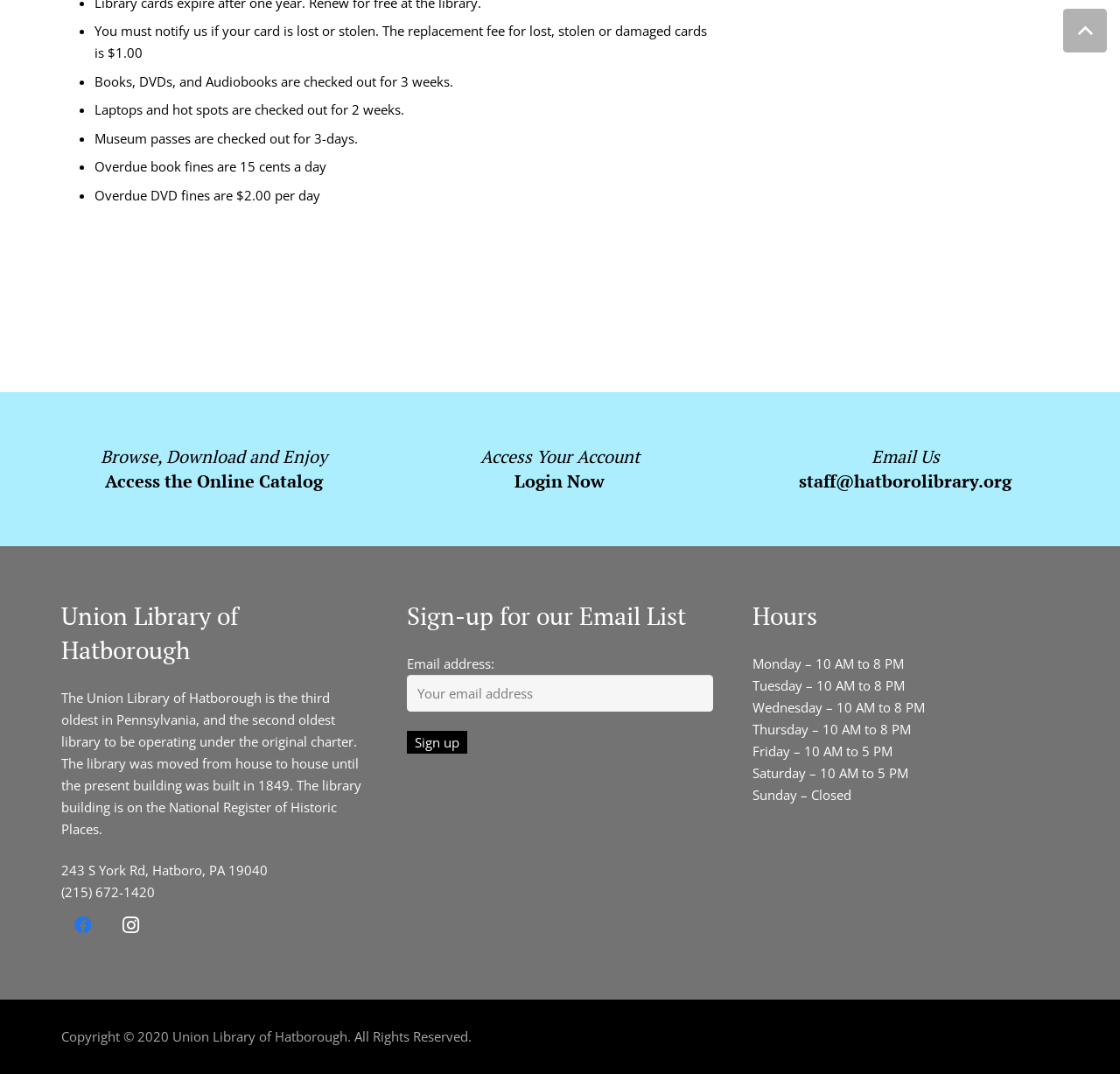What is the address of the Union Library of Hatborough?
Please respond to the question with a detailed and informative answer.

The answer can be found in the section about the library's history and location on the webpage, which displays the address '243 S York Rd, Hatboro, PA 19040'.